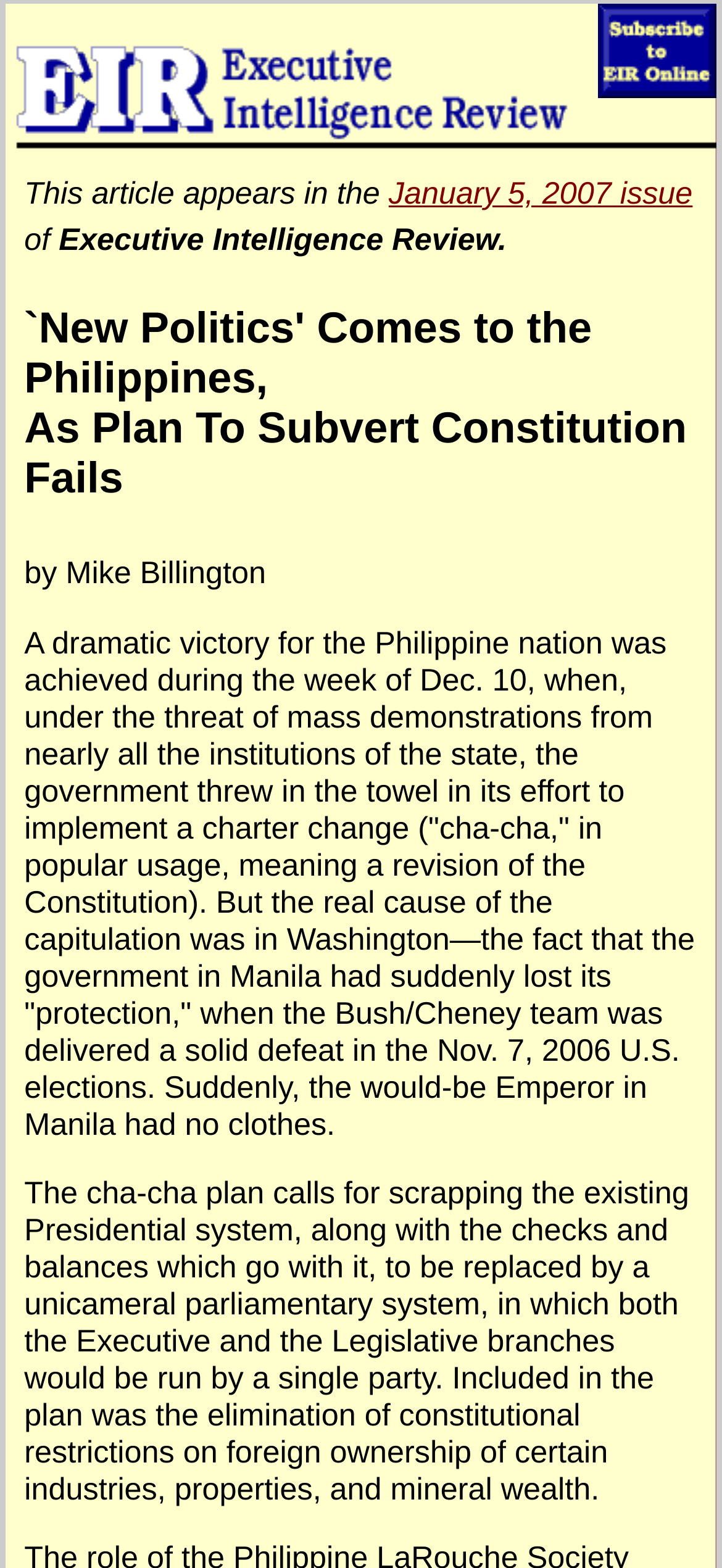What is the date of the article?
Refer to the image and provide a thorough answer to the question.

I found the date of the article by looking at the text 'This article appears in the January 5, 2007 issue' which is located near the top of the webpage.